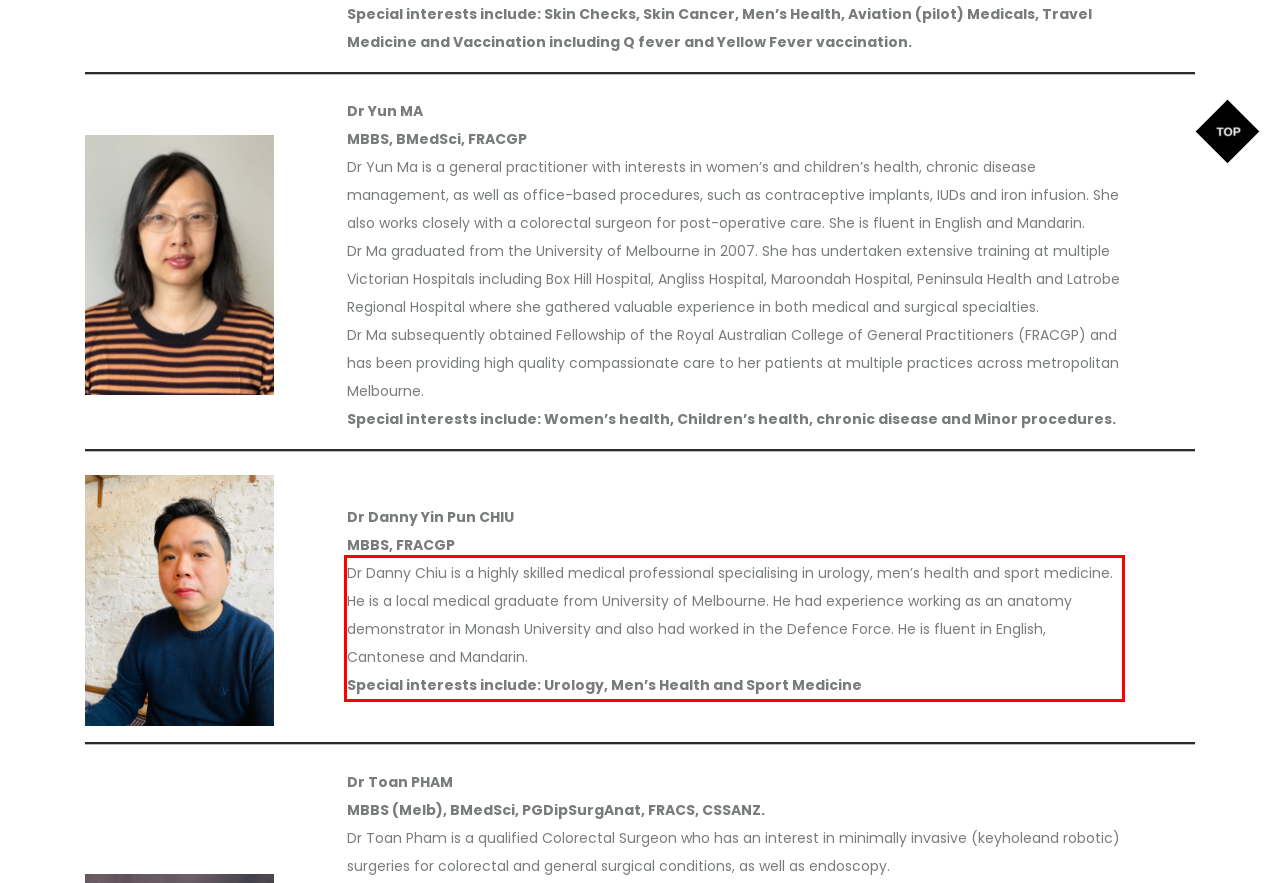You are given a webpage screenshot with a red bounding box around a UI element. Extract and generate the text inside this red bounding box.

Dr Danny Chiu is a highly skilled medical professional specialising in urology, men’s health and sport medicine. He is a local medical graduate from University of Melbourne. He had experience working as an anatomy demonstrator in Monash University and also had worked in the Defence Force. He is fluent in English, Cantonese and Mandarin. Special interests include: Urology, Men’s Health and Sport Medicine